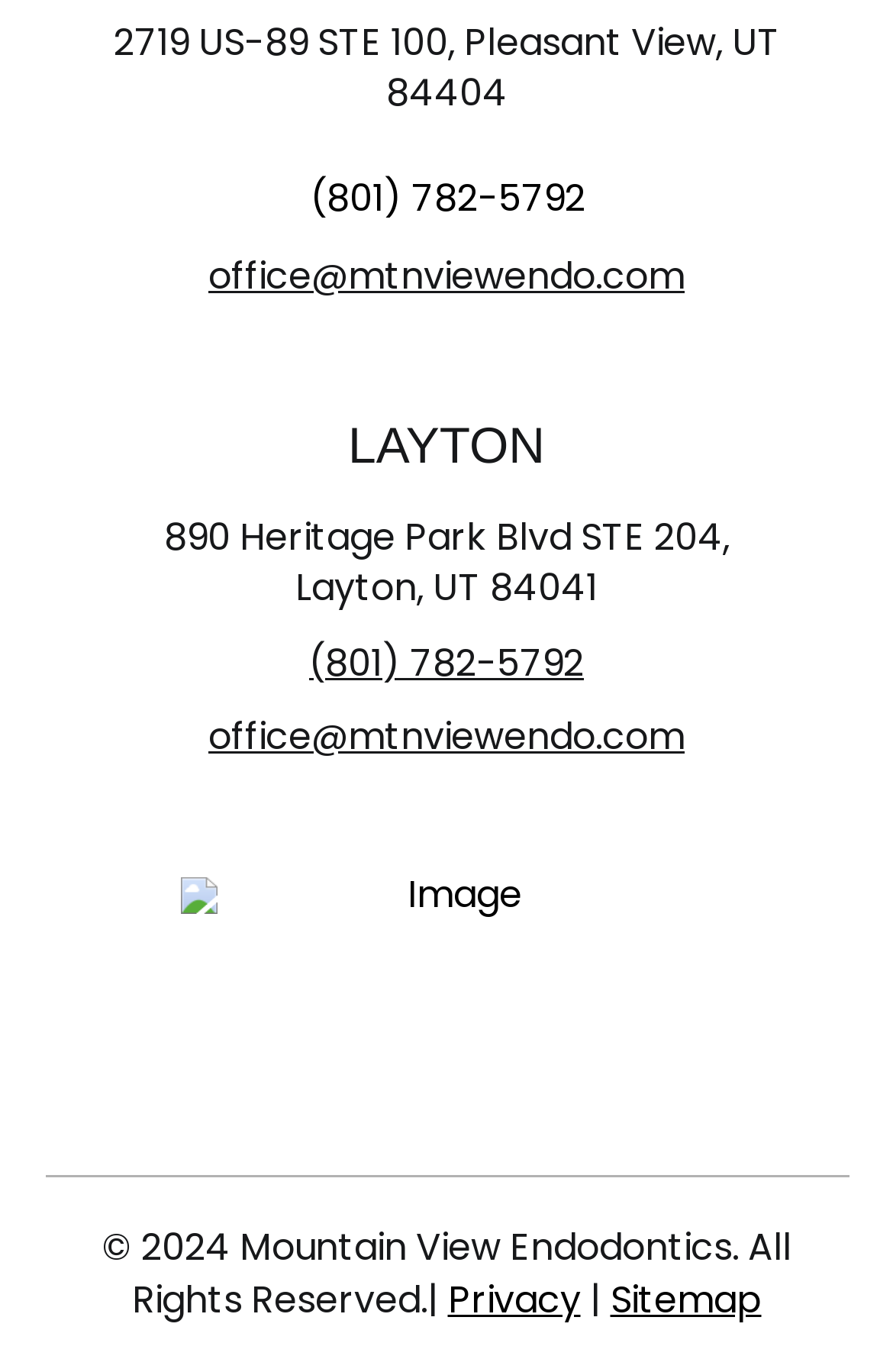Look at the image and write a detailed answer to the question: 
What is the email address of the office?

I found the email address by looking at the link element with the text 'office@mtnviewendo.com' which is located at the top of the page.